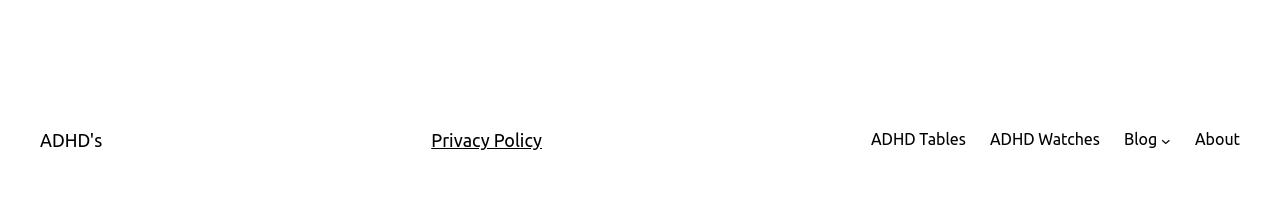What is the first link in the navigation?
Answer briefly with a single word or phrase based on the image.

ADHD Tables